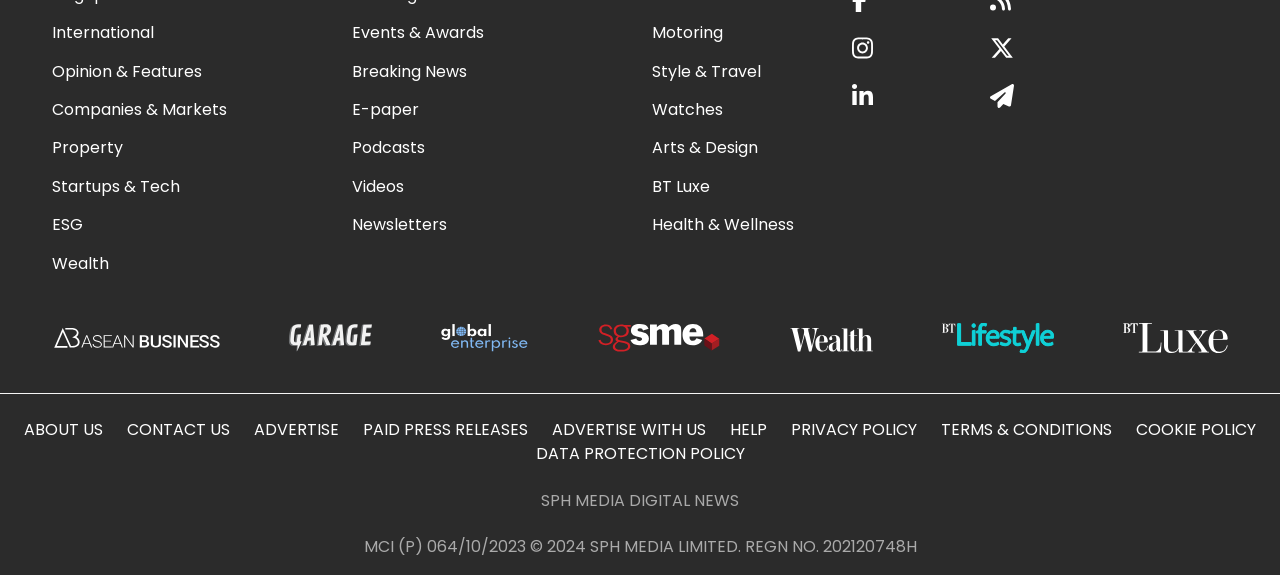Find the bounding box coordinates of the clickable region needed to perform the following instruction: "Visit Opinion & Features". The coordinates should be provided as four float numbers between 0 and 1, i.e., [left, top, right, bottom].

[0.041, 0.104, 0.158, 0.144]